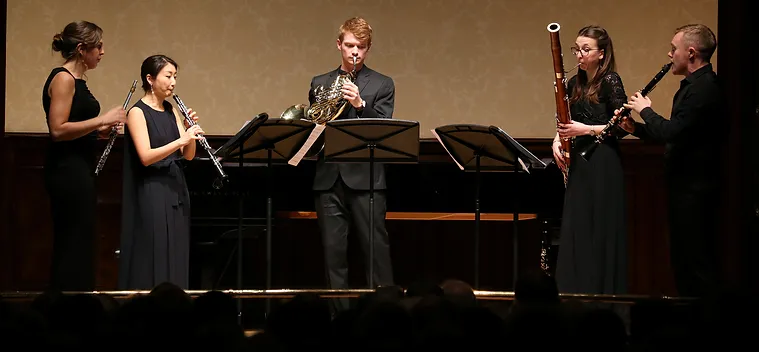How many musicians are in the ensemble?
Using the screenshot, give a one-word or short phrase answer.

Five